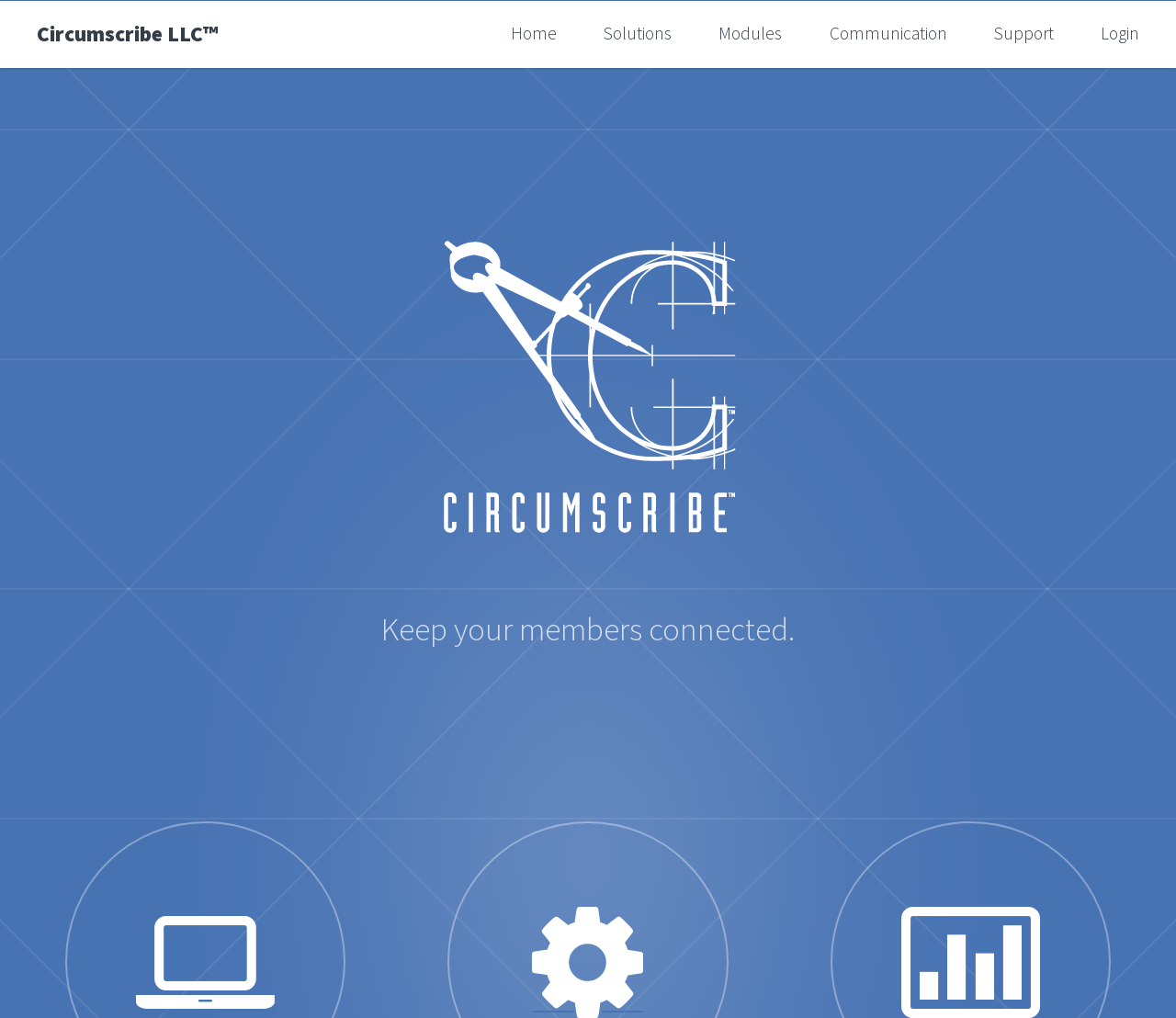How many social media links are there?
Please answer the question with as much detail as possible using the screenshot.

There are three social media links at the bottom of the webpage, represented by icons '', '', and ''. These links are likely to connect to the company's social media profiles.